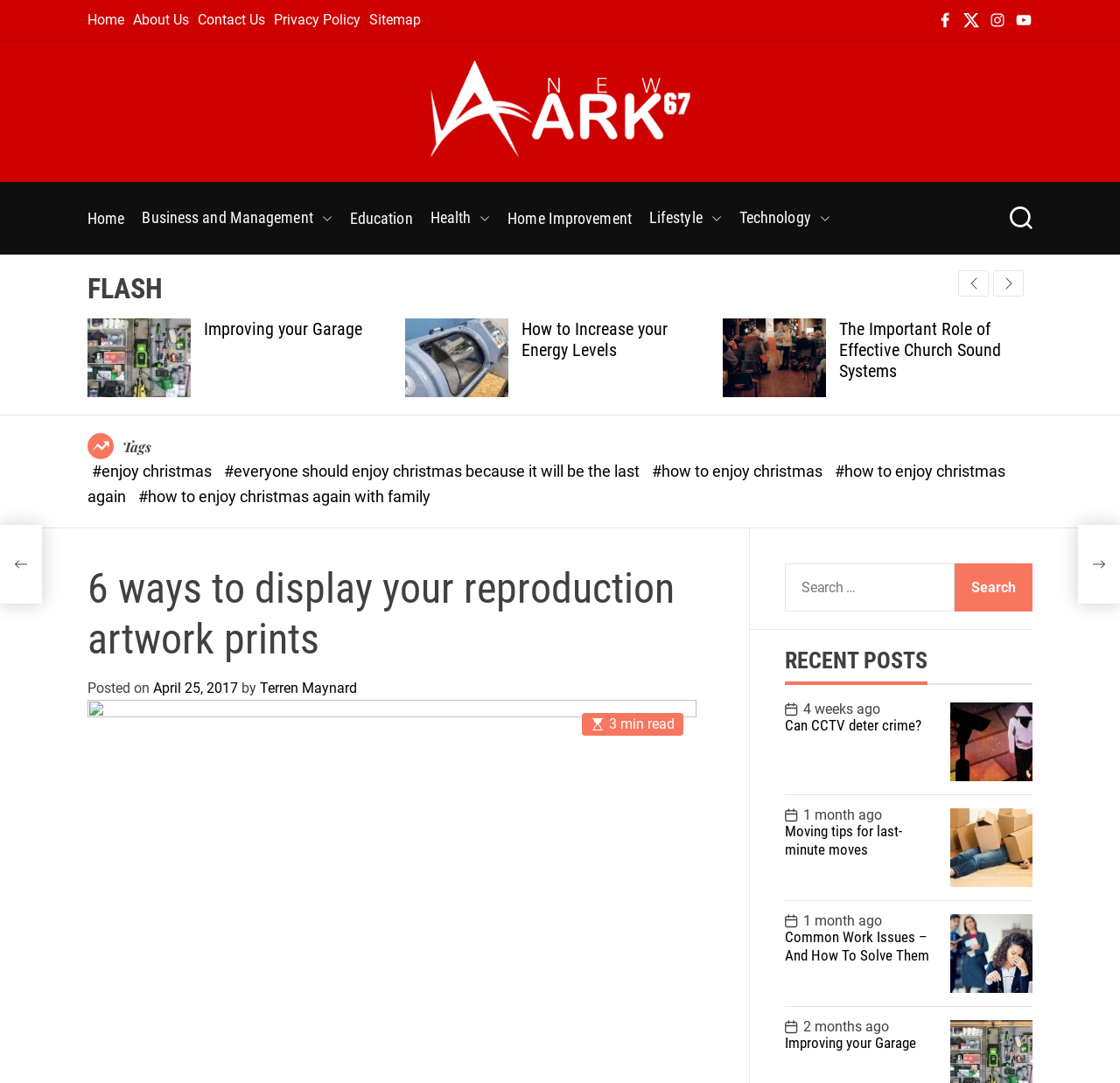Refer to the image and offer a detailed explanation in response to the question: How many social media links are there?

There are four social media links at the top-right corner of the webpage, which are Facebook, Twitter, Instagram, and YouTube.